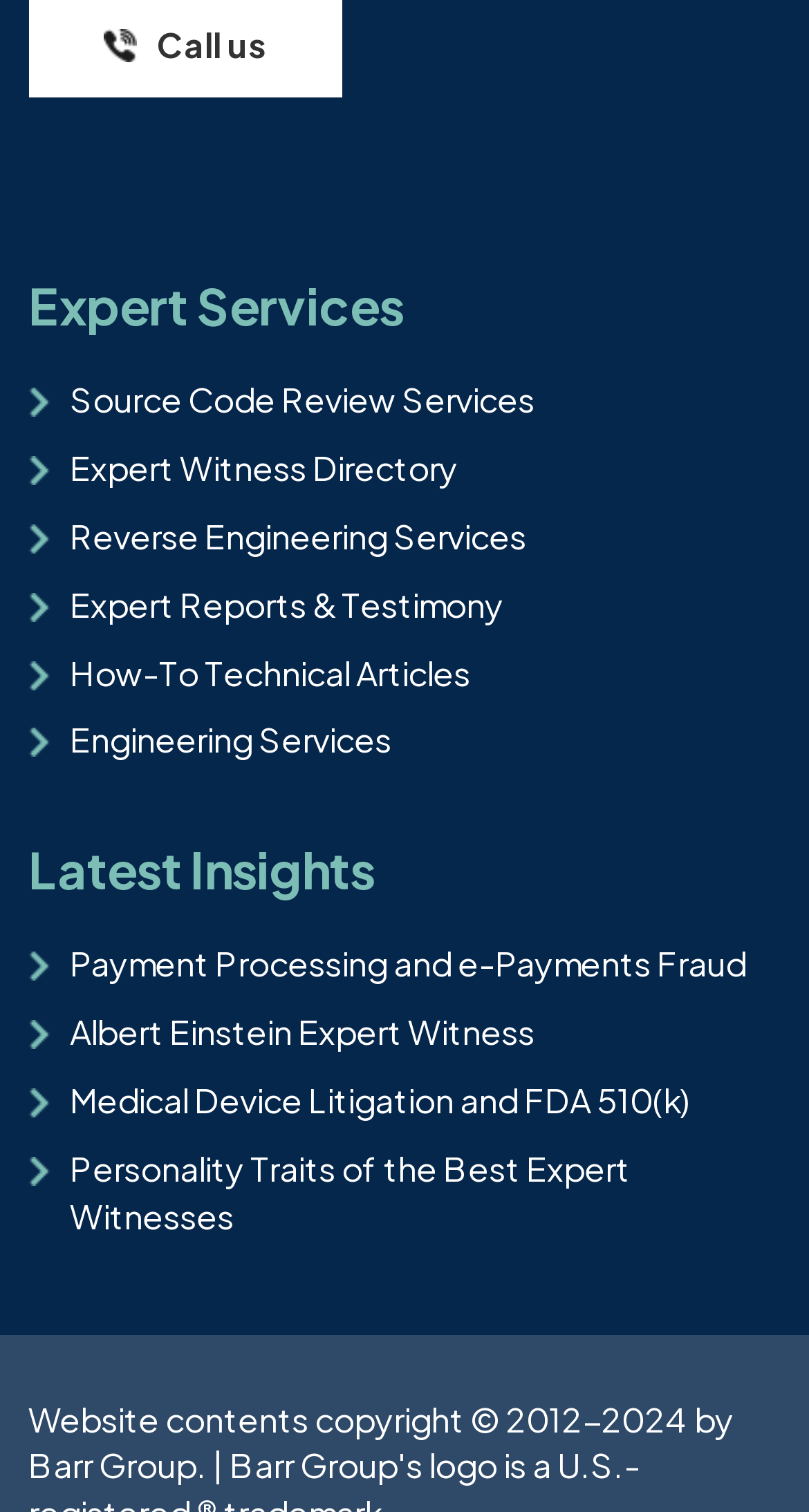Locate the bounding box coordinates of the area that needs to be clicked to fulfill the following instruction: "Check out Albert Einstein Expert Witness". The coordinates should be in the format of four float numbers between 0 and 1, namely [left, top, right, bottom].

[0.086, 0.668, 0.661, 0.697]